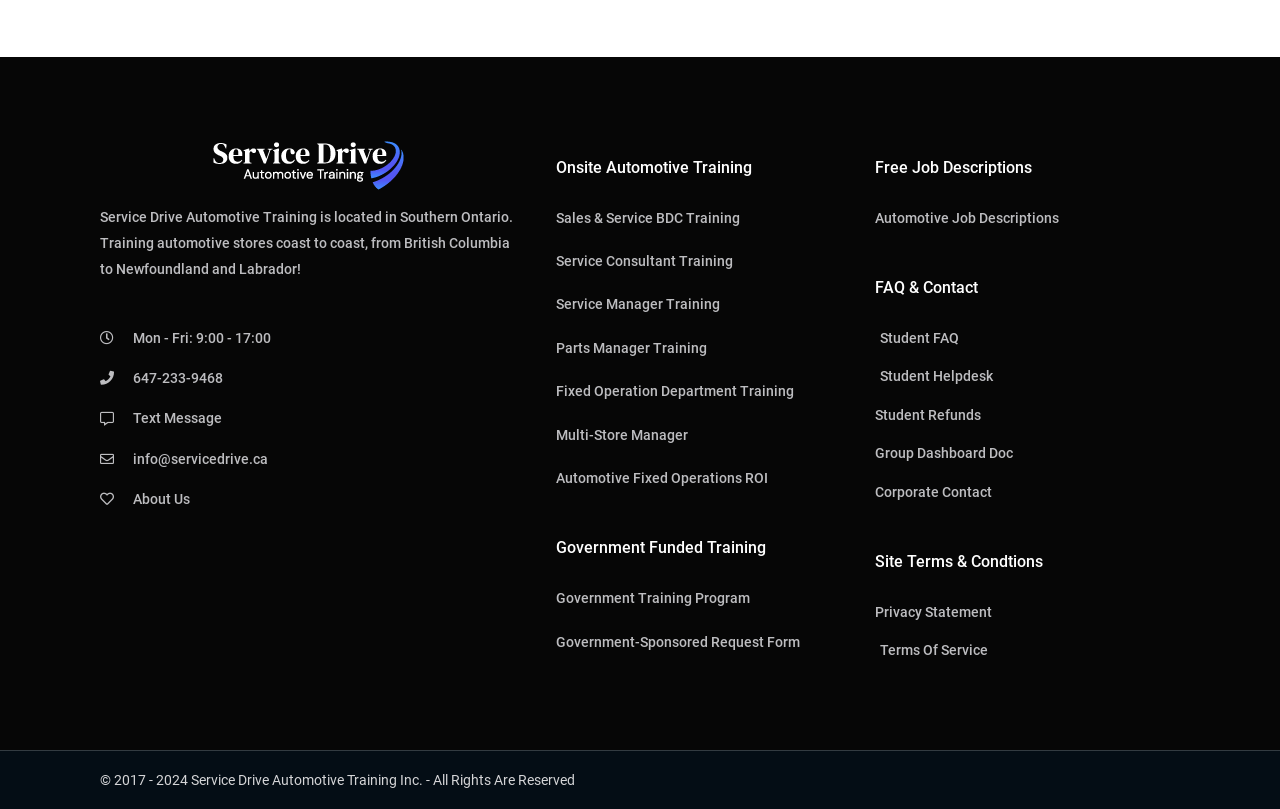Locate the bounding box coordinates of the clickable area to execute the instruction: "Click on the Editions link". Provide the coordinates as four float numbers between 0 and 1, represented as [left, top, right, bottom].

None